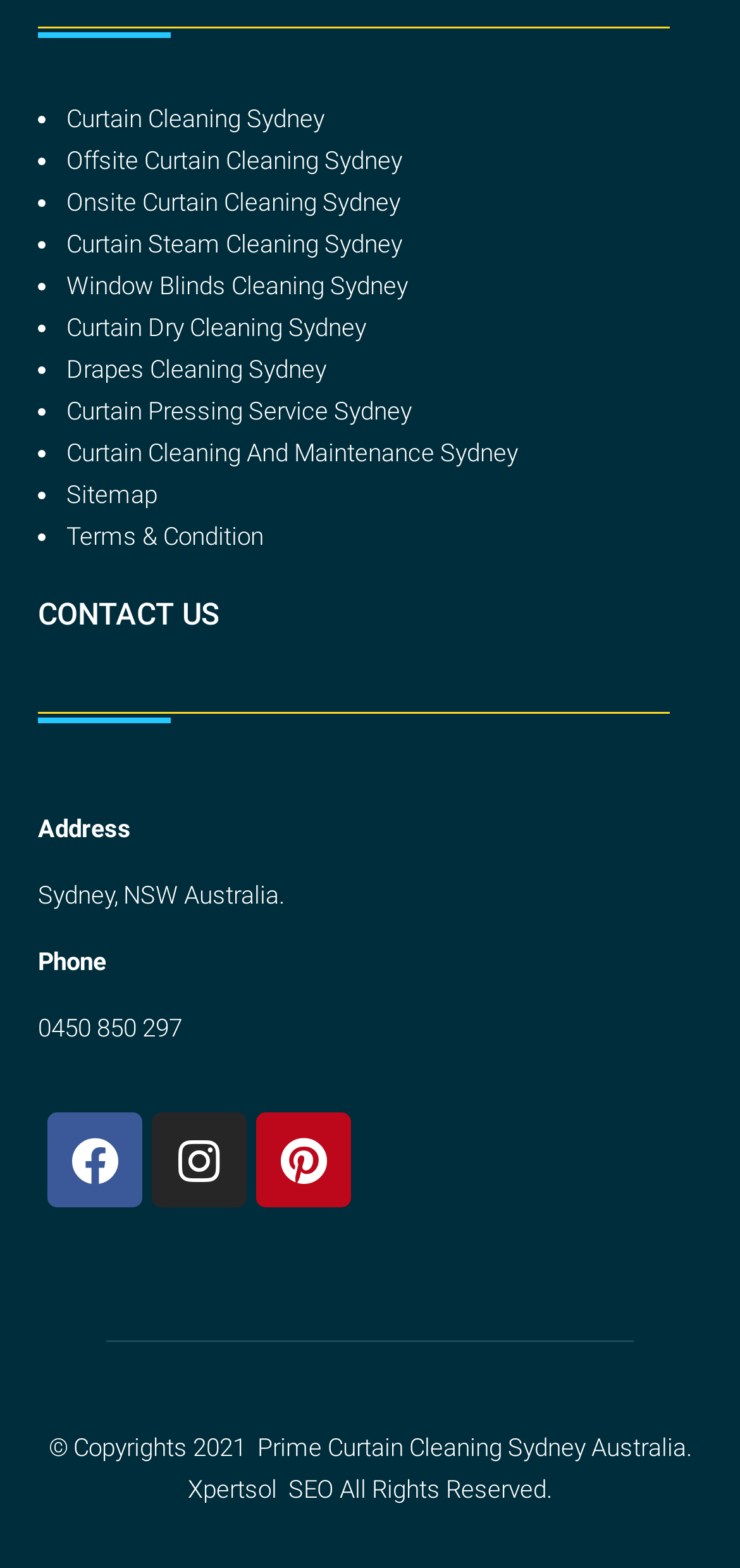Provide a brief response in the form of a single word or phrase:
What is the phone number of Prime Curtain Cleaning Sydney?

0450 850 297